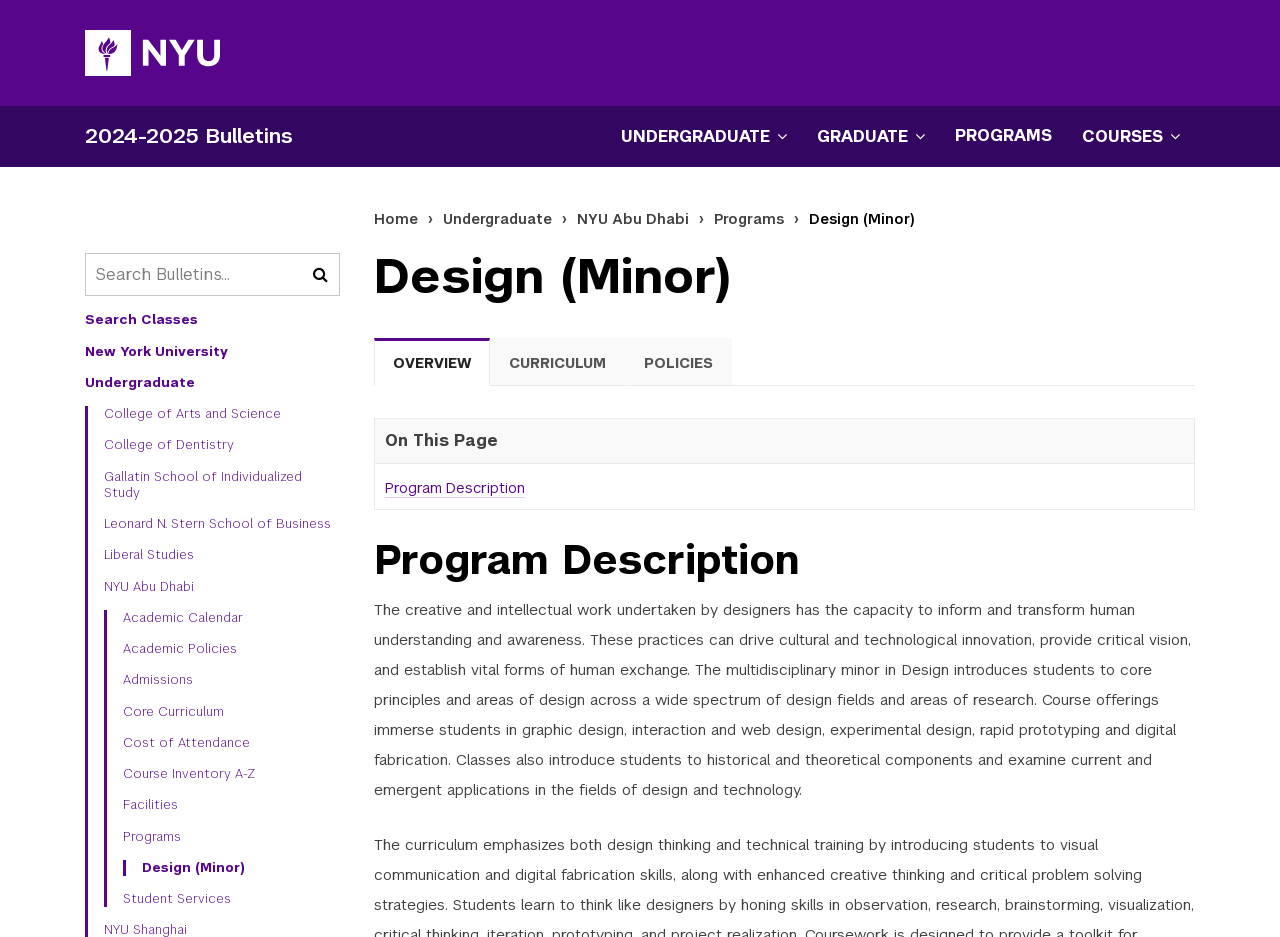Give a short answer using one word or phrase for the question:
What is the purpose of the search box?

Search Bulletins